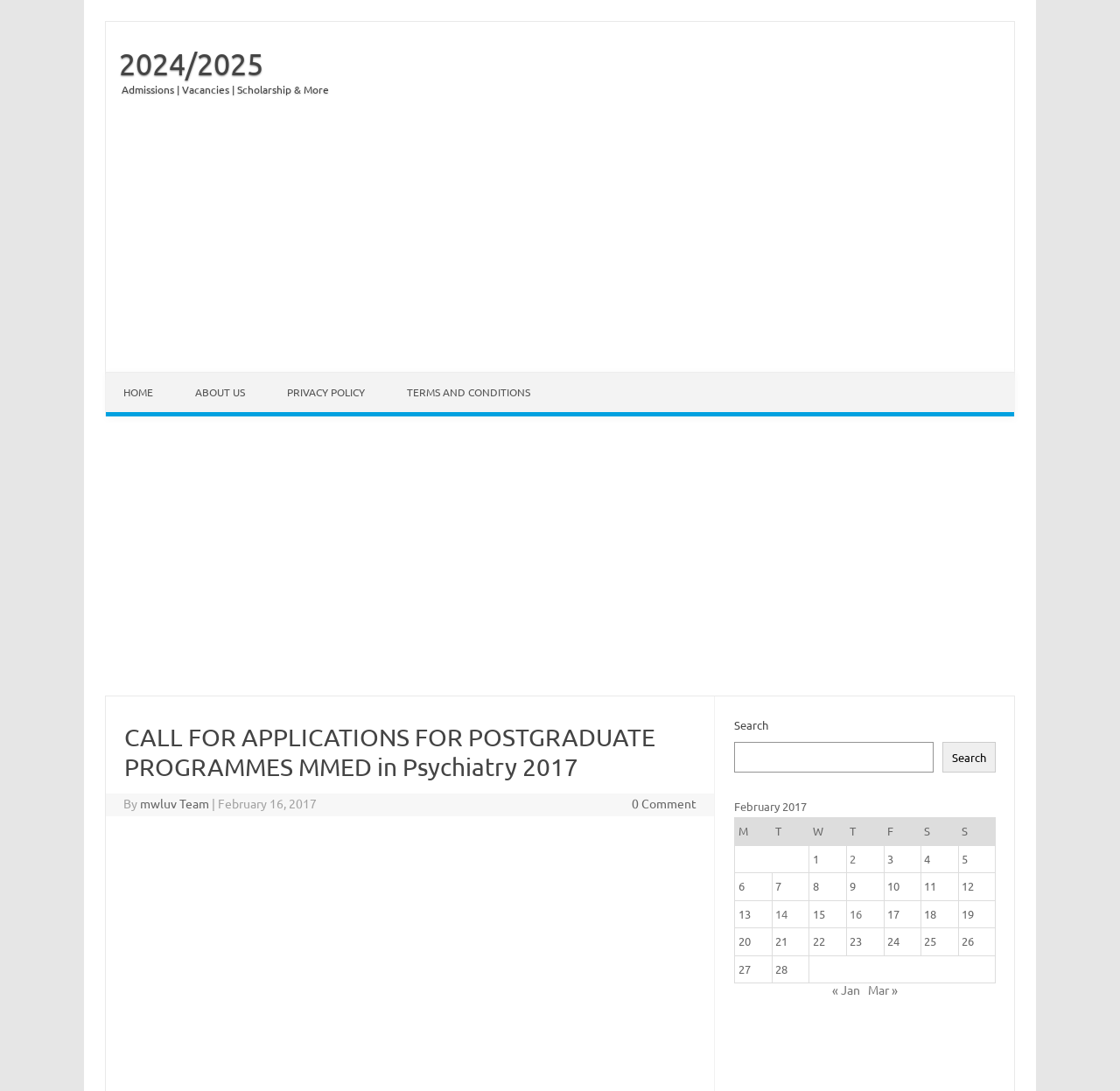From the element description: "mwluv Team", extract the bounding box coordinates of the UI element. The coordinates should be expressed as four float numbers between 0 and 1, in the order [left, top, right, bottom].

[0.125, 0.729, 0.187, 0.744]